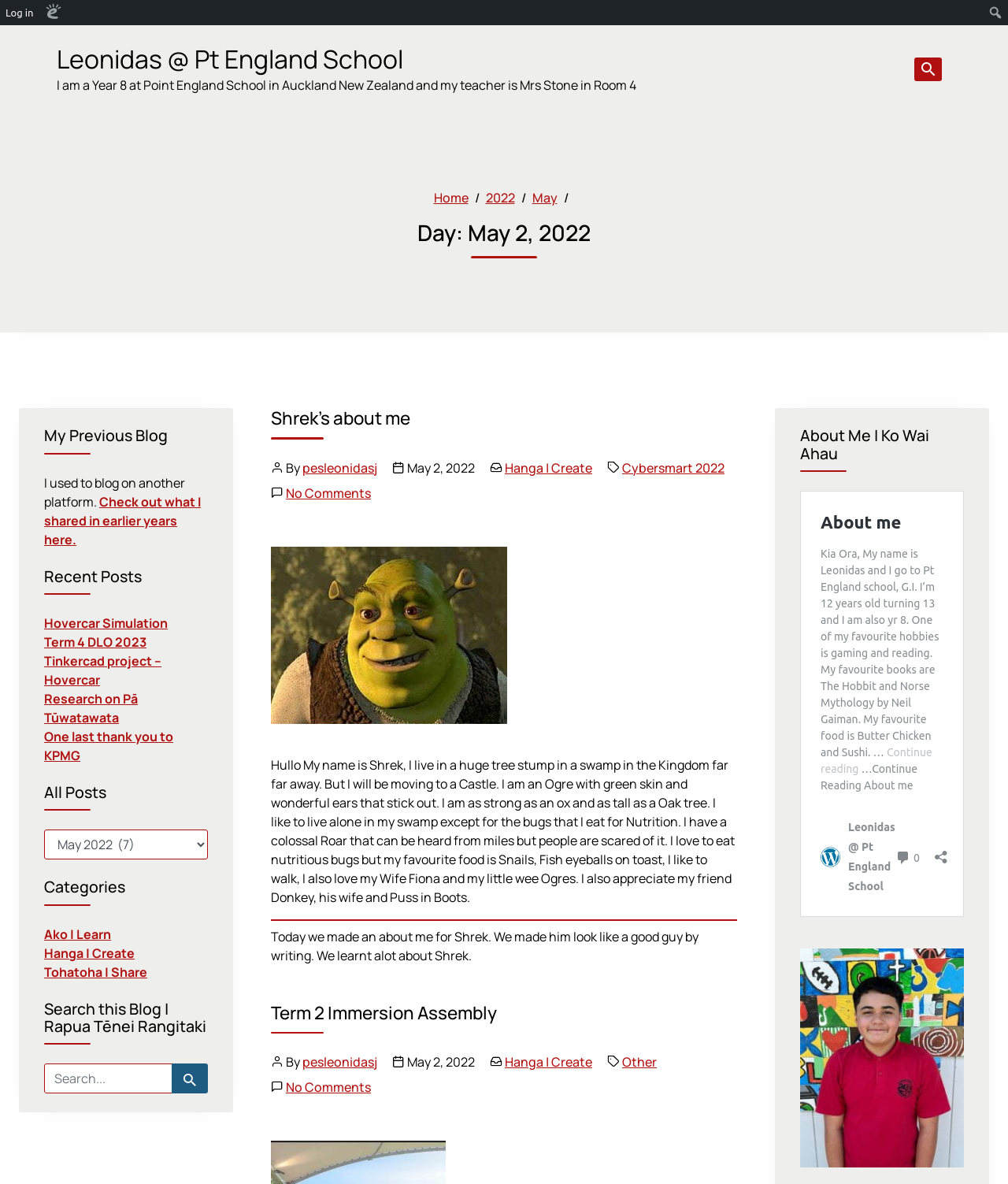Predict the bounding box of the UI element based on the description: "Tinkercad project – Hovercar". The coordinates should be four float numbers between 0 and 1, formatted as [left, top, right, bottom].

[0.044, 0.551, 0.16, 0.581]